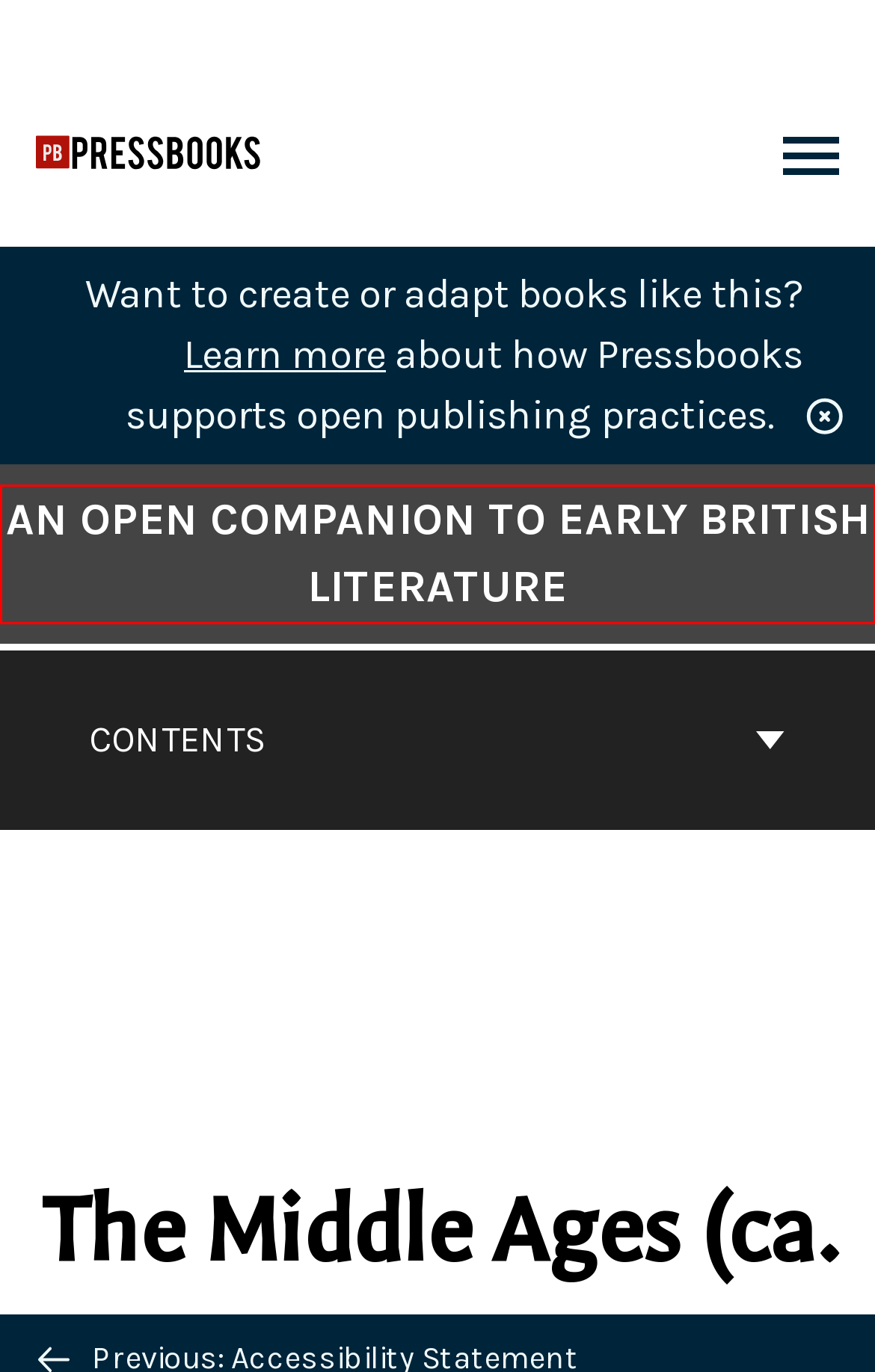A screenshot of a webpage is given, featuring a red bounding box around a UI element. Please choose the webpage description that best aligns with the new webpage after clicking the element in the bounding box. These are the descriptions:
A. An Open Companion to Early British Literature – Simple Book Publishing
B. Accessibility Statement – An Open Companion to Early British Literature
C. Adapt open textbooks with Pressbooks
D. Gildas: From The Ruin of Britain – An Open Companion to Early British Literature
E. Pressbooks Create – Your partner in open publishing
F. Support guides | Pressbooks
G. Pressbooks Directory
H. Pressbooks | The open book creation platform.

A